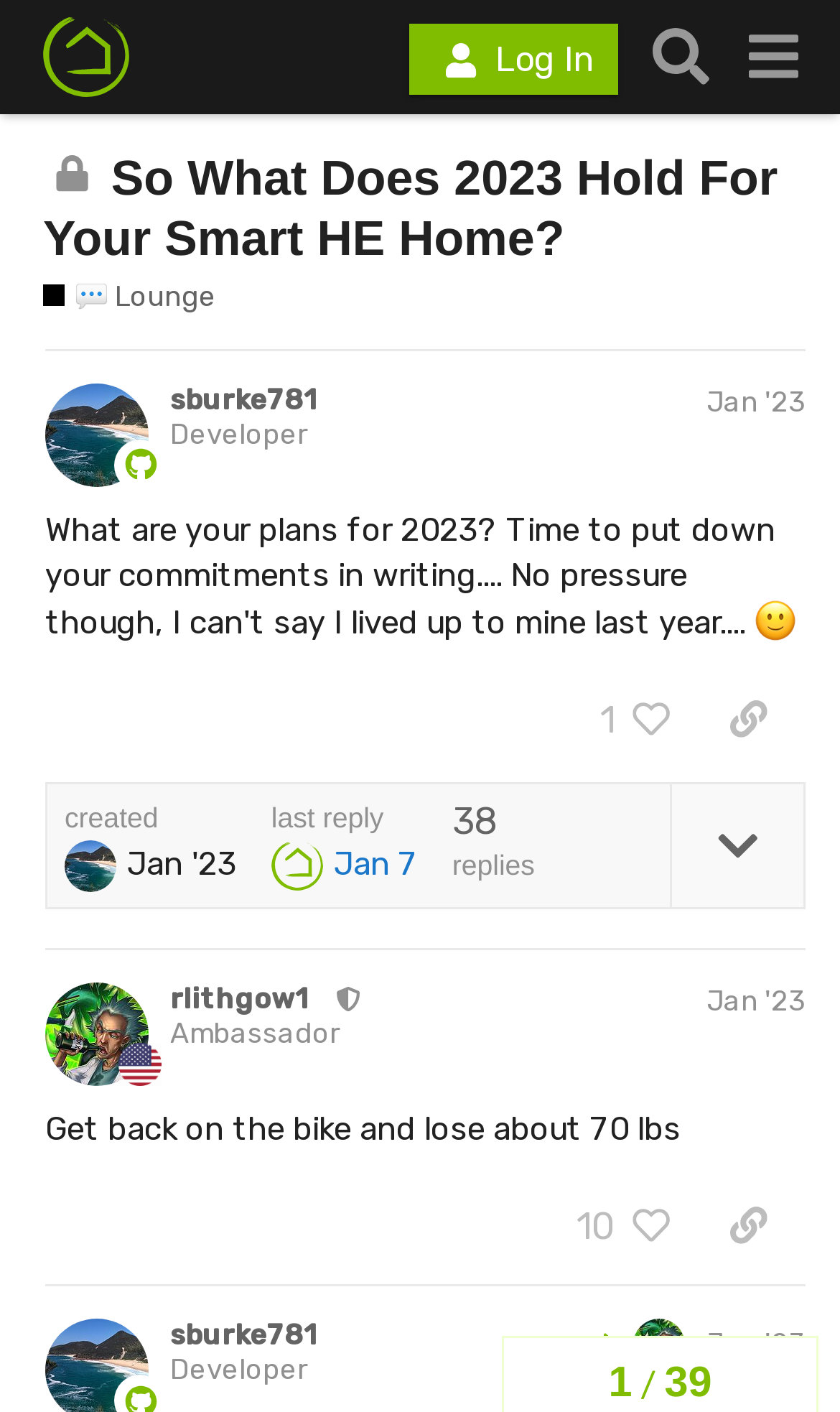What is the role of rlithgow1?
Utilize the information in the image to give a detailed answer to the question.

I looked at the second post region and found the generic text 'This user is a moderator' which is associated with the link 'rlithgow1'.